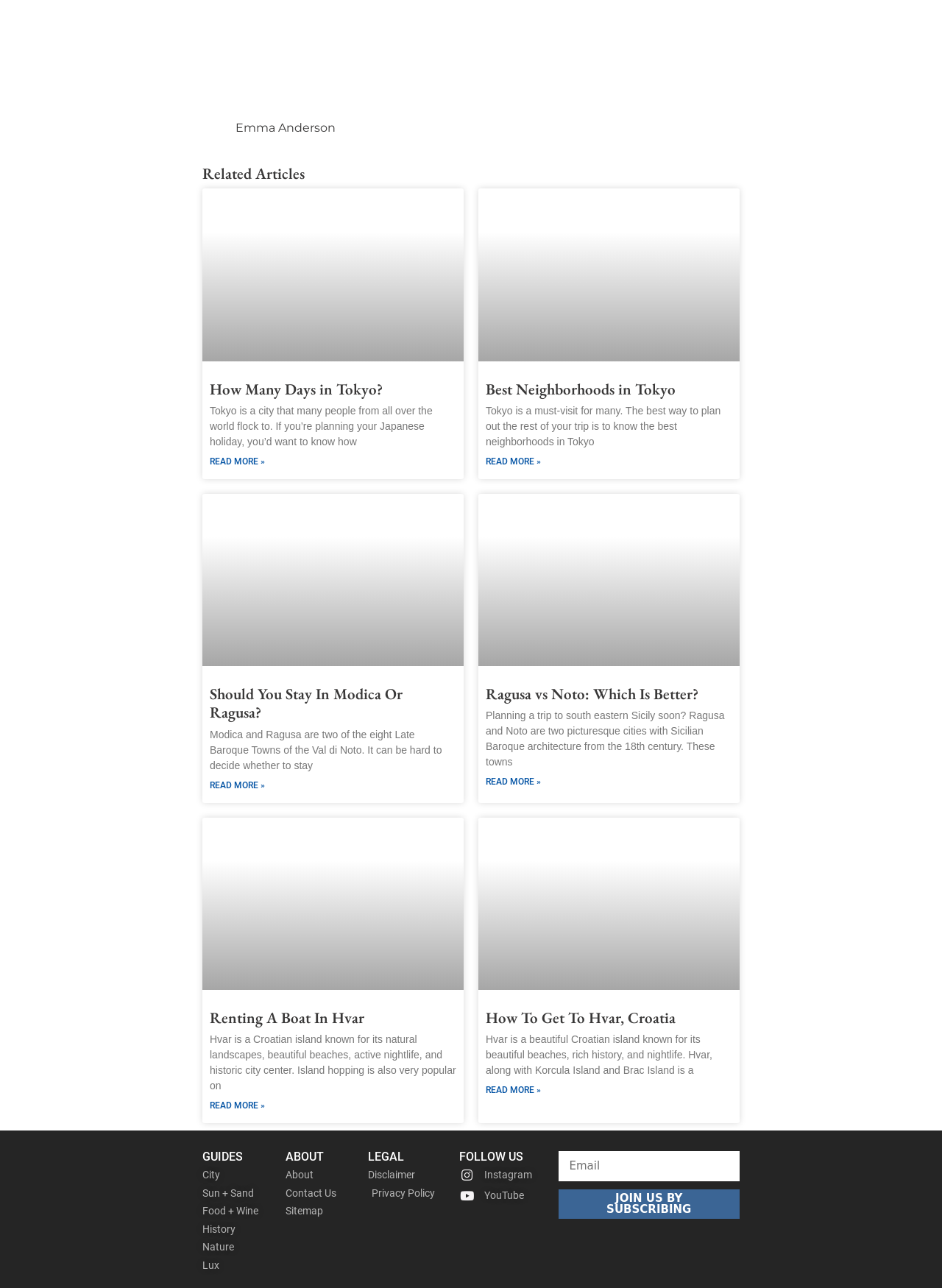What is the purpose of the textbox at the bottom of the webpage?
Refer to the image and provide a one-word or short phrase answer.

To enter email address